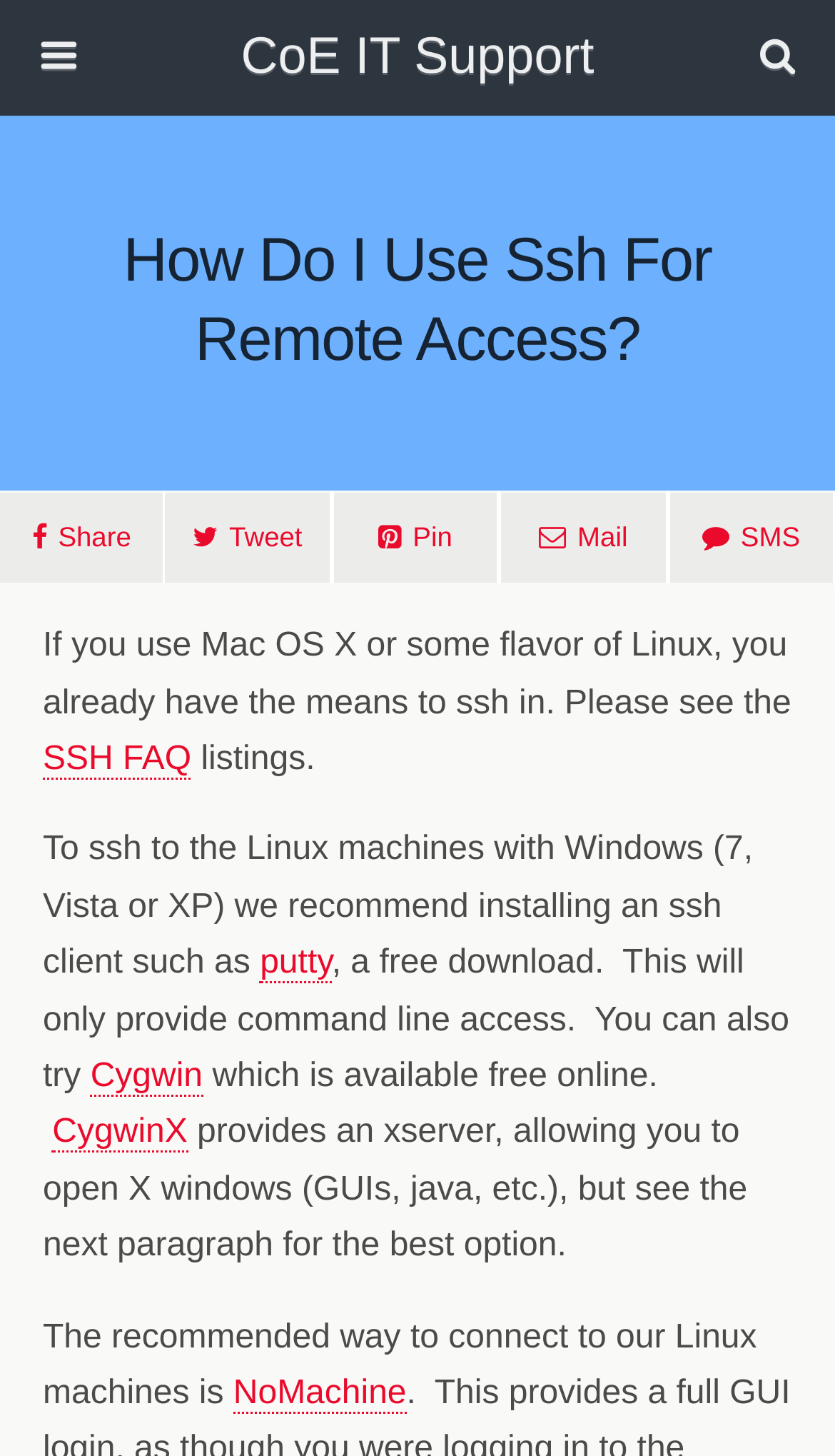Could you locate the bounding box coordinates for the section that should be clicked to accomplish this task: "Search this website".

[0.053, 0.087, 0.756, 0.122]